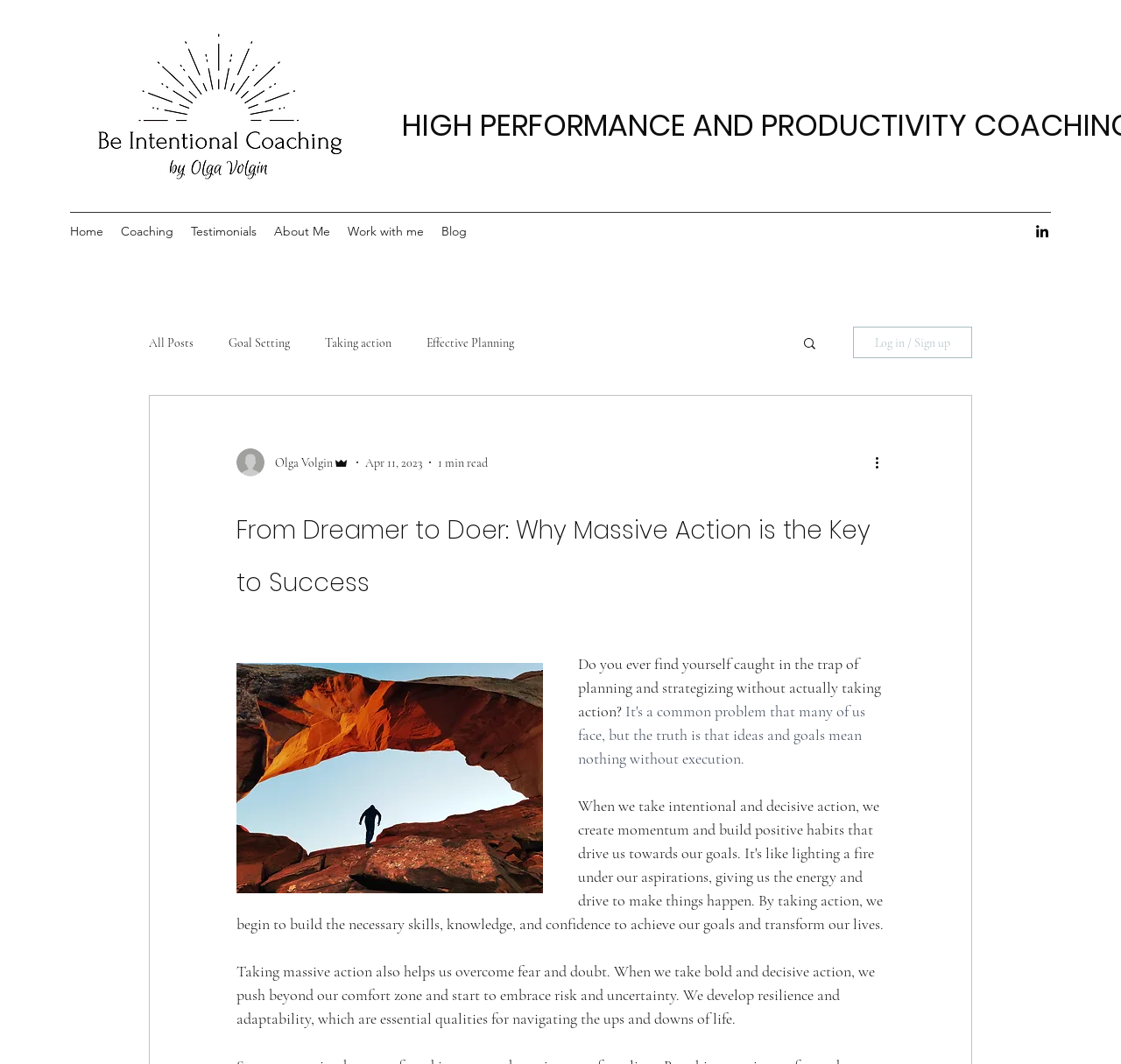Explain the contents of the webpage comprehensively.

This webpage appears to be a blog post titled "From Dreamer to Doer: Why Massive Action is the Key to Success". At the top left corner, there is a logo image, and next to it, a navigation menu with links to "Home", "Coaching", "Testimonials", "About Me", "Work with me", and "Blog". 

On the top right corner, there is a social bar with a LinkedIn link and its corresponding image. Below the navigation menu, there is another navigation section with links to "All Posts", "Goal Setting", "Taking action", and "Effective Planning". A search button with a magnifying glass image is located to the right of these links.

Further down, there is a section with the writer's picture, name "Olga Volgin", and role "Admin", along with the post's date "Apr 11, 2023" and a "1 min read" indicator. A "More actions" button is located on the right side of this section.

The main content of the blog post starts with a heading that matches the page title. The article begins with a question, "Do you ever find yourself caught in the trap of planning and strategizing without actually taking action?" and continues with a paragraph discussing the importance of taking massive action to overcome fear and doubt.